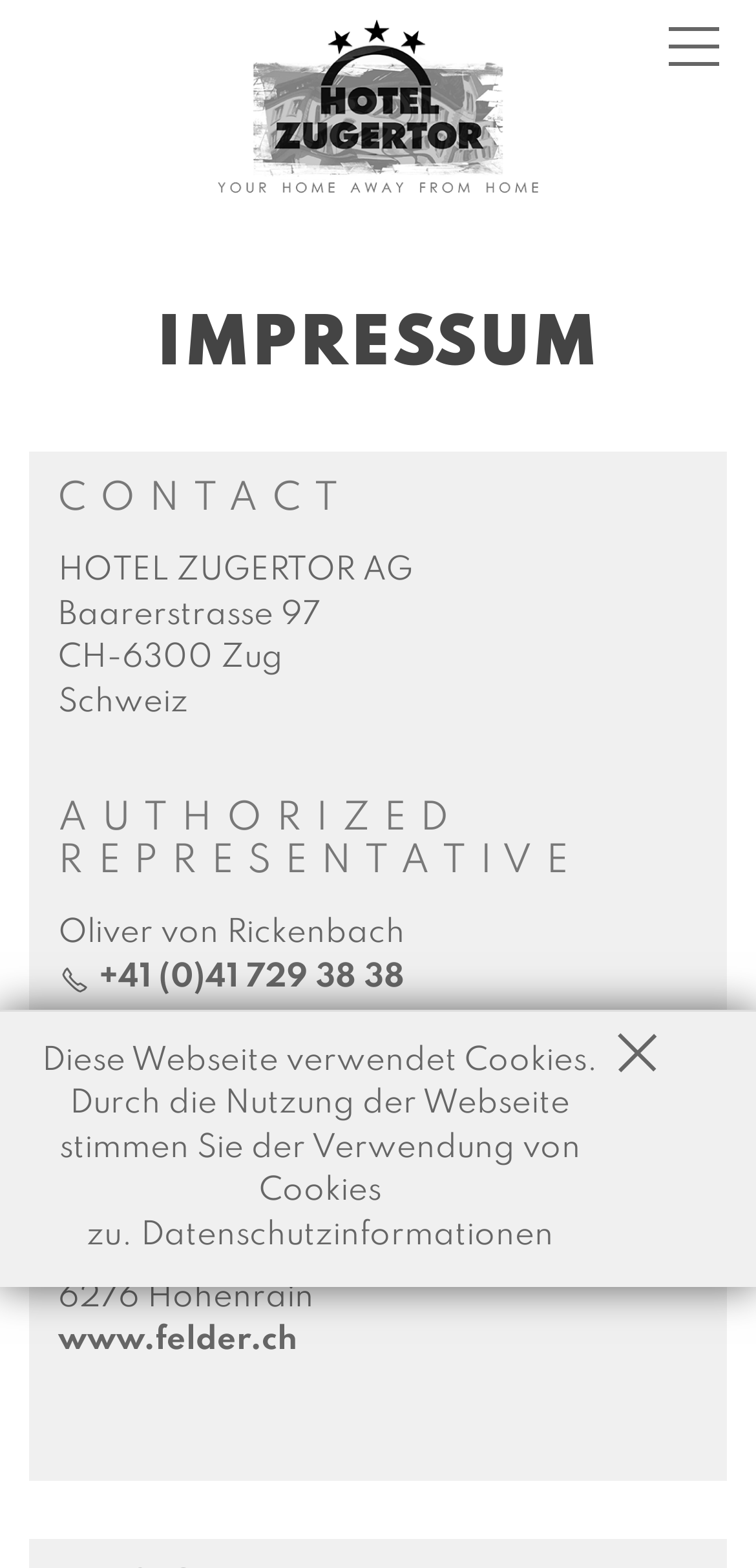Determine the bounding box coordinates of the region to click in order to accomplish the following instruction: "click the hotel logo". Provide the coordinates as four float numbers between 0 and 1, specifically [left, top, right, bottom].

[0.286, 0.012, 0.714, 0.124]